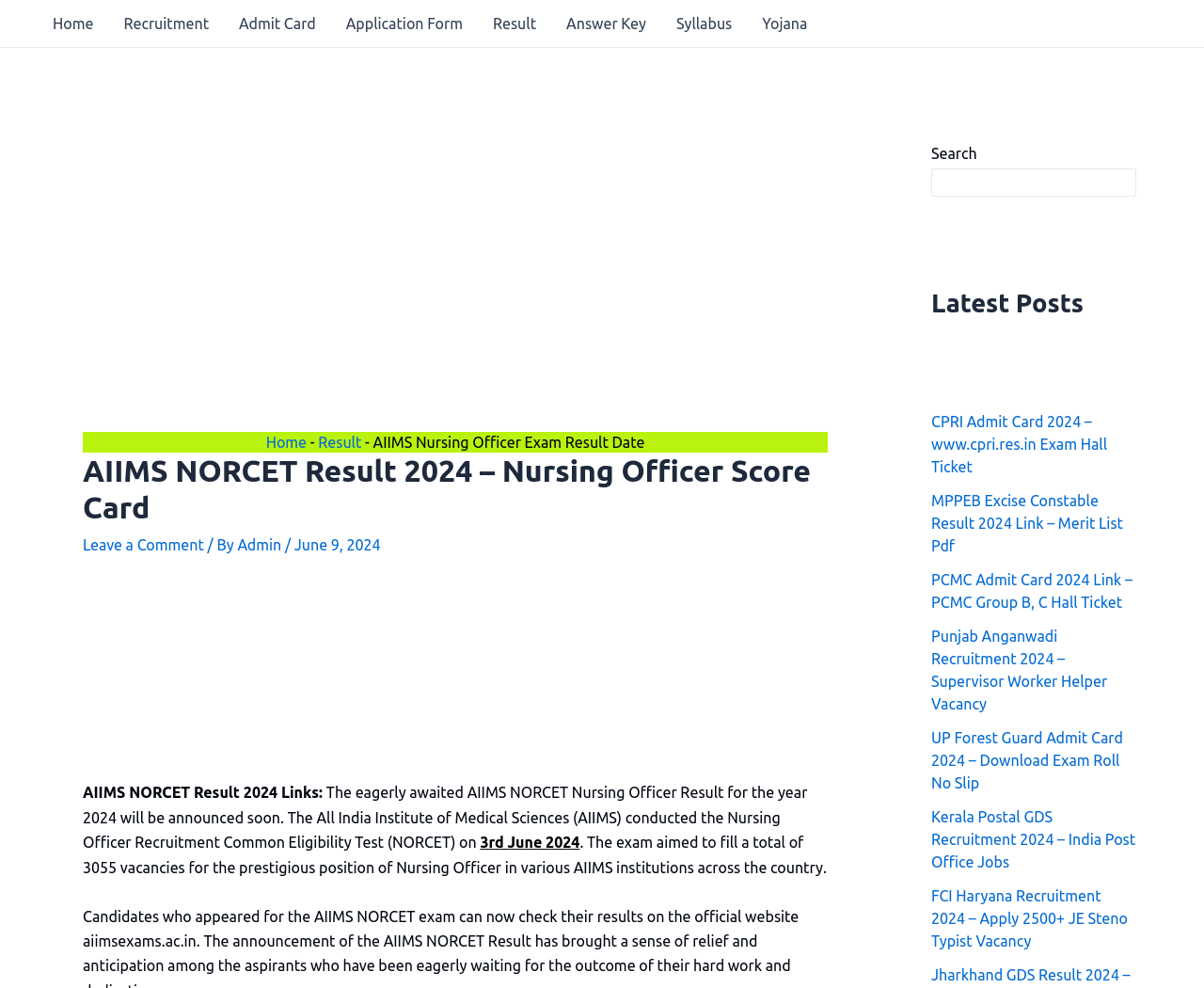Provide the bounding box coordinates for the area that should be clicked to complete the instruction: "Click on the 'CPRI Admit Card 2024' link".

[0.773, 0.418, 0.92, 0.481]